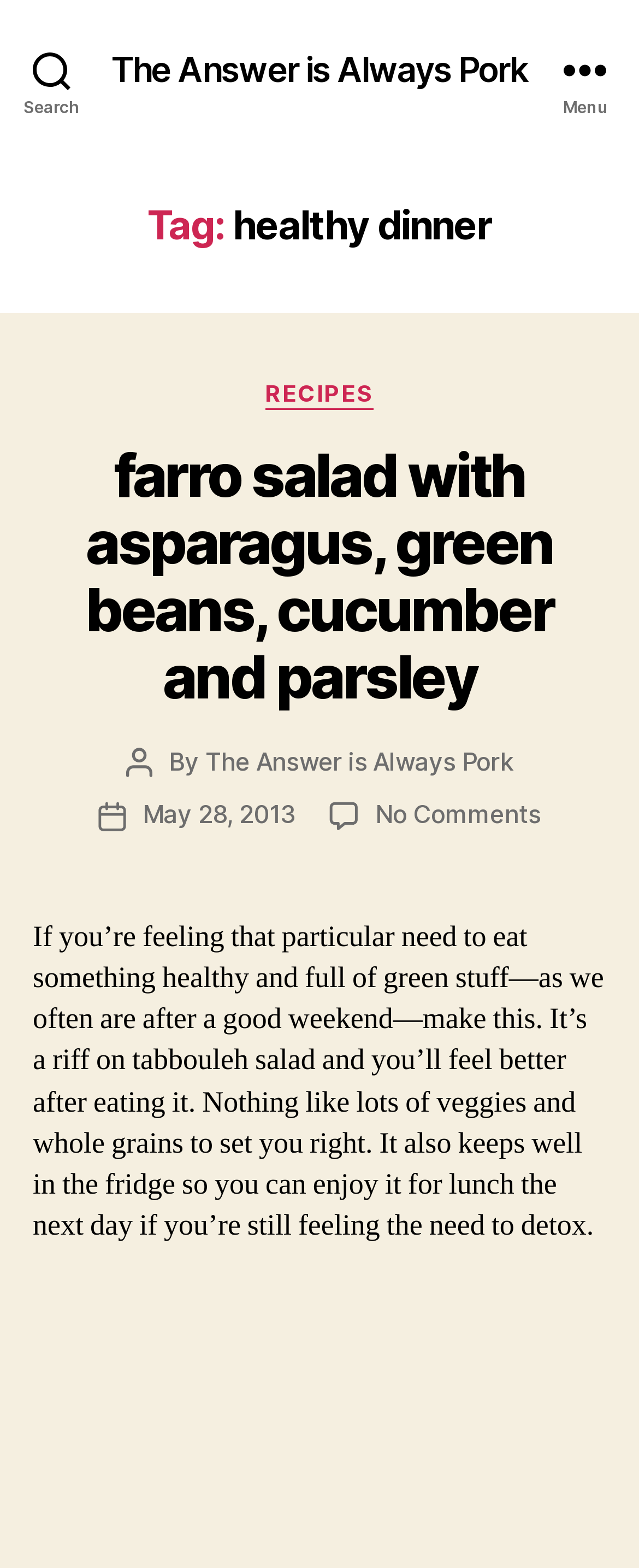Determine the bounding box coordinates of the area to click in order to meet this instruction: "Open the menu".

[0.831, 0.0, 1.0, 0.088]